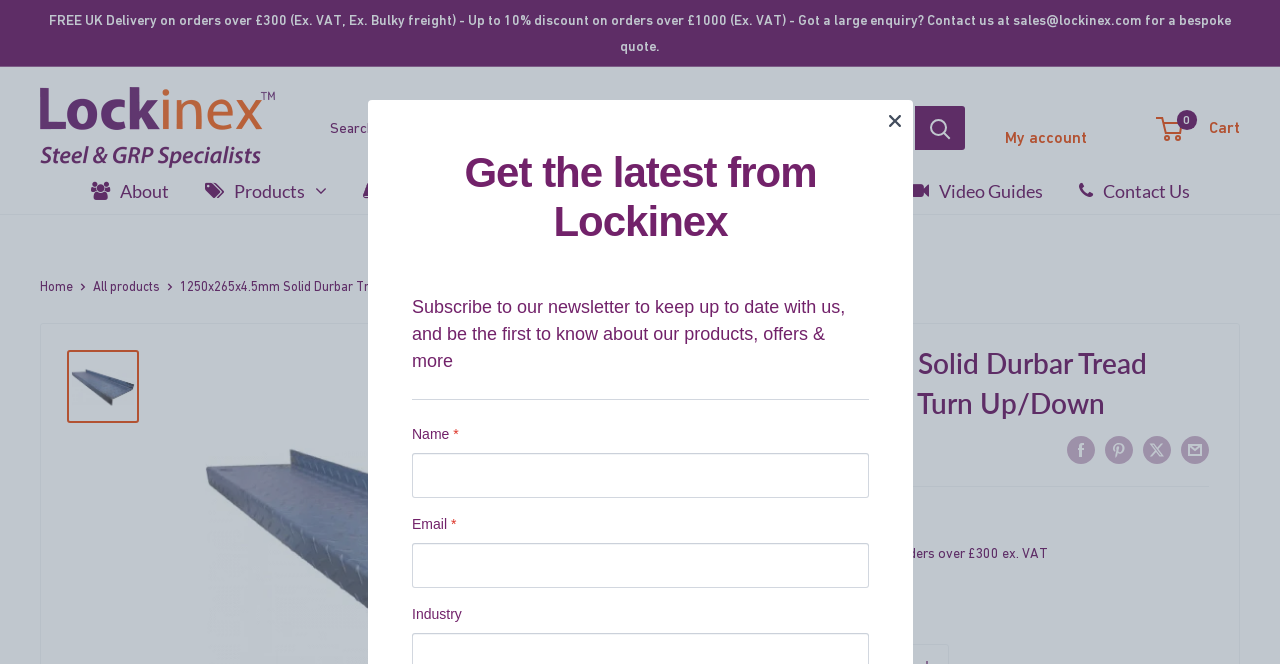What is the price of the stair tread?
Can you provide a detailed and comprehensive answer to the question?

I found the price by looking at the product information section, where it is listed as 'Price (ex. VAT):' followed by the price '£41.33'.